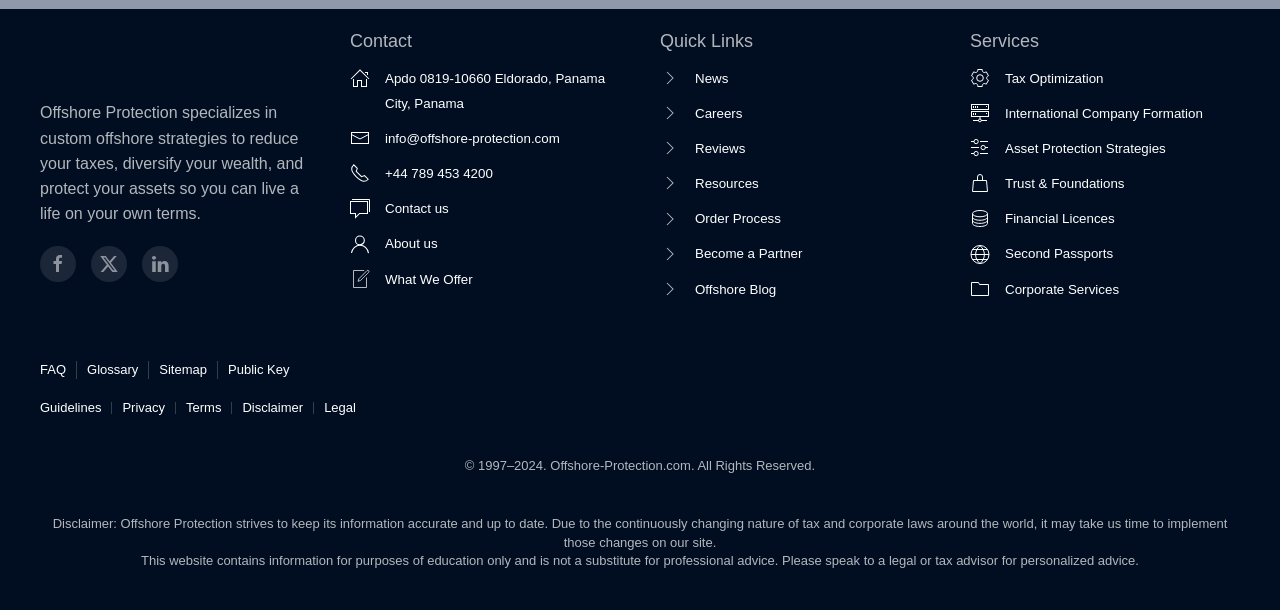What is the contact email address?
Using the image as a reference, answer the question with a short word or phrase.

info@offshore-protection.com